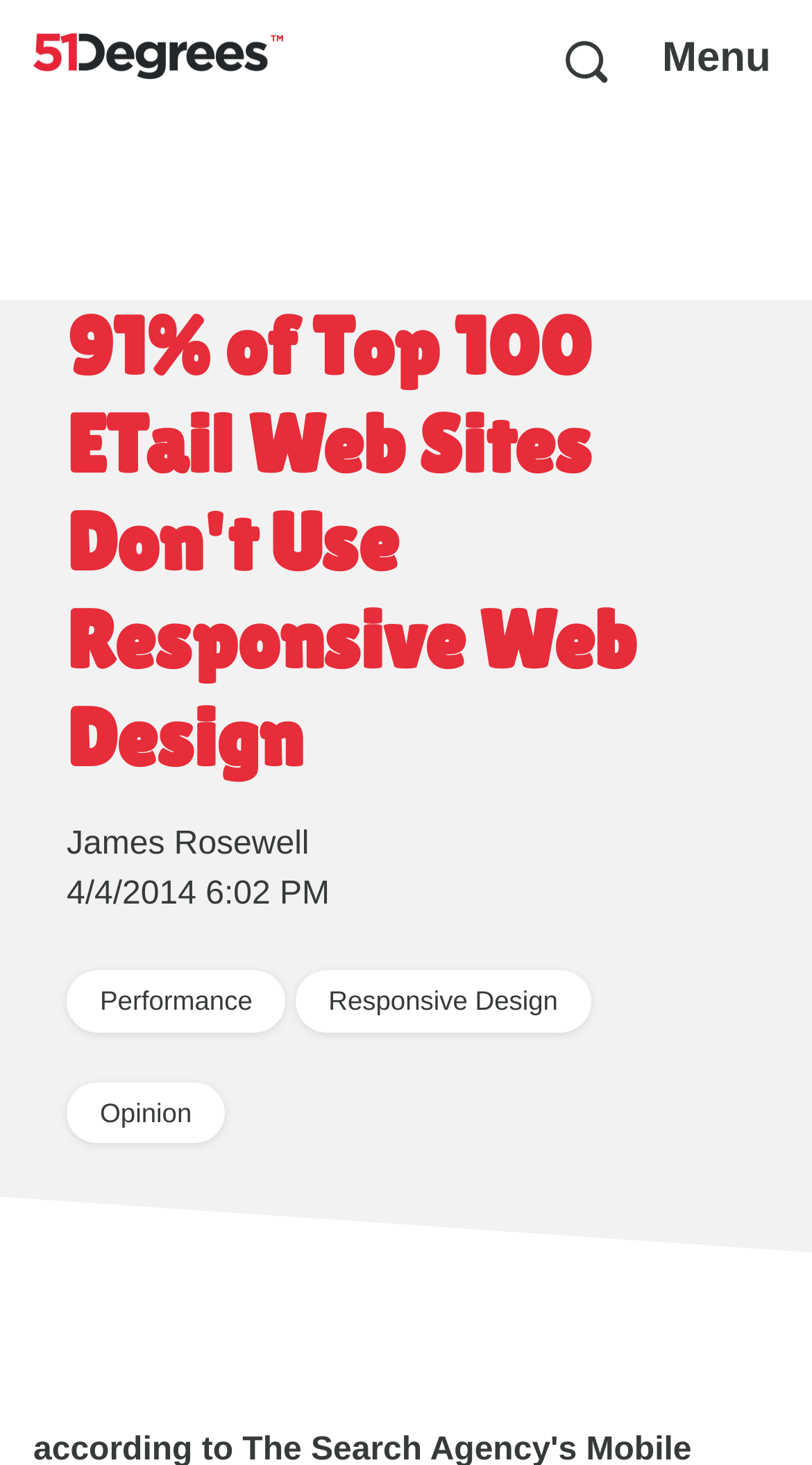Please answer the following question using a single word or phrase: 
What is the topic of the article?

Responsive Web Design